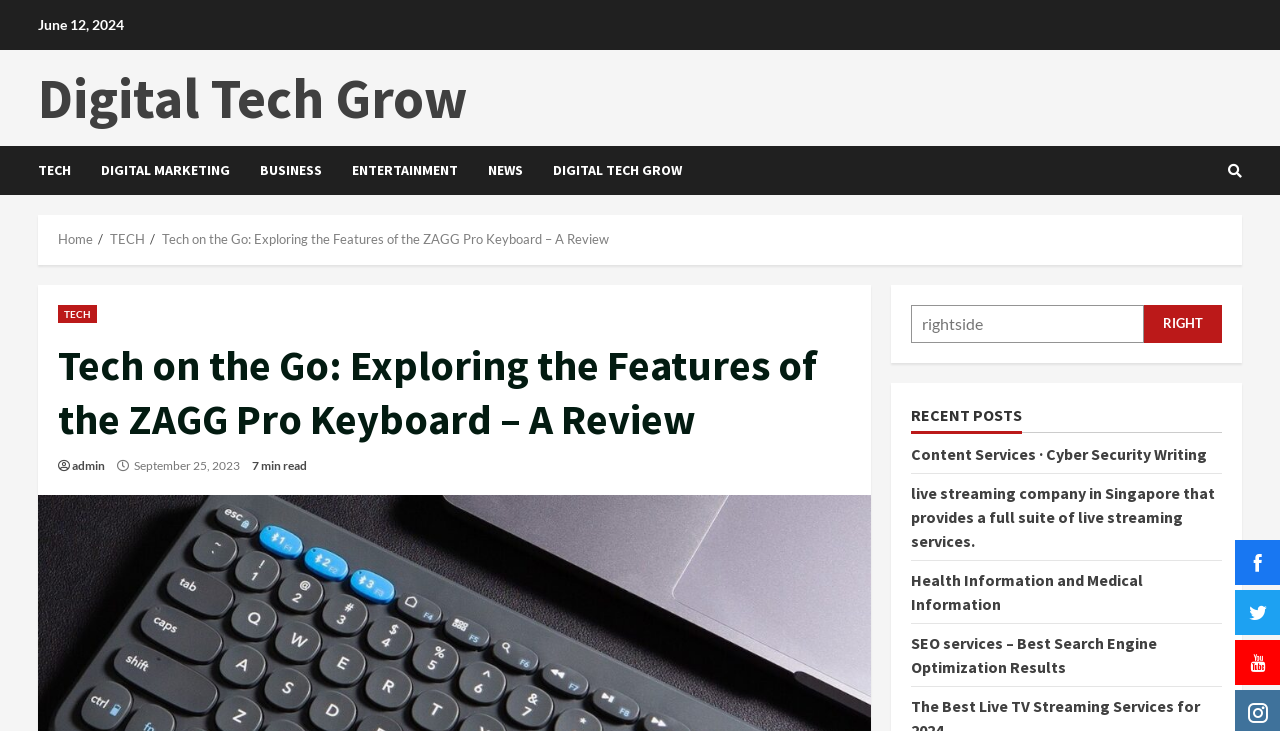Find the bounding box coordinates of the element's region that should be clicked in order to follow the given instruction: "Read the 'Content Services · Cyber Security Writing' post". The coordinates should consist of four float numbers between 0 and 1, i.e., [left, top, right, bottom].

[0.712, 0.607, 0.943, 0.634]